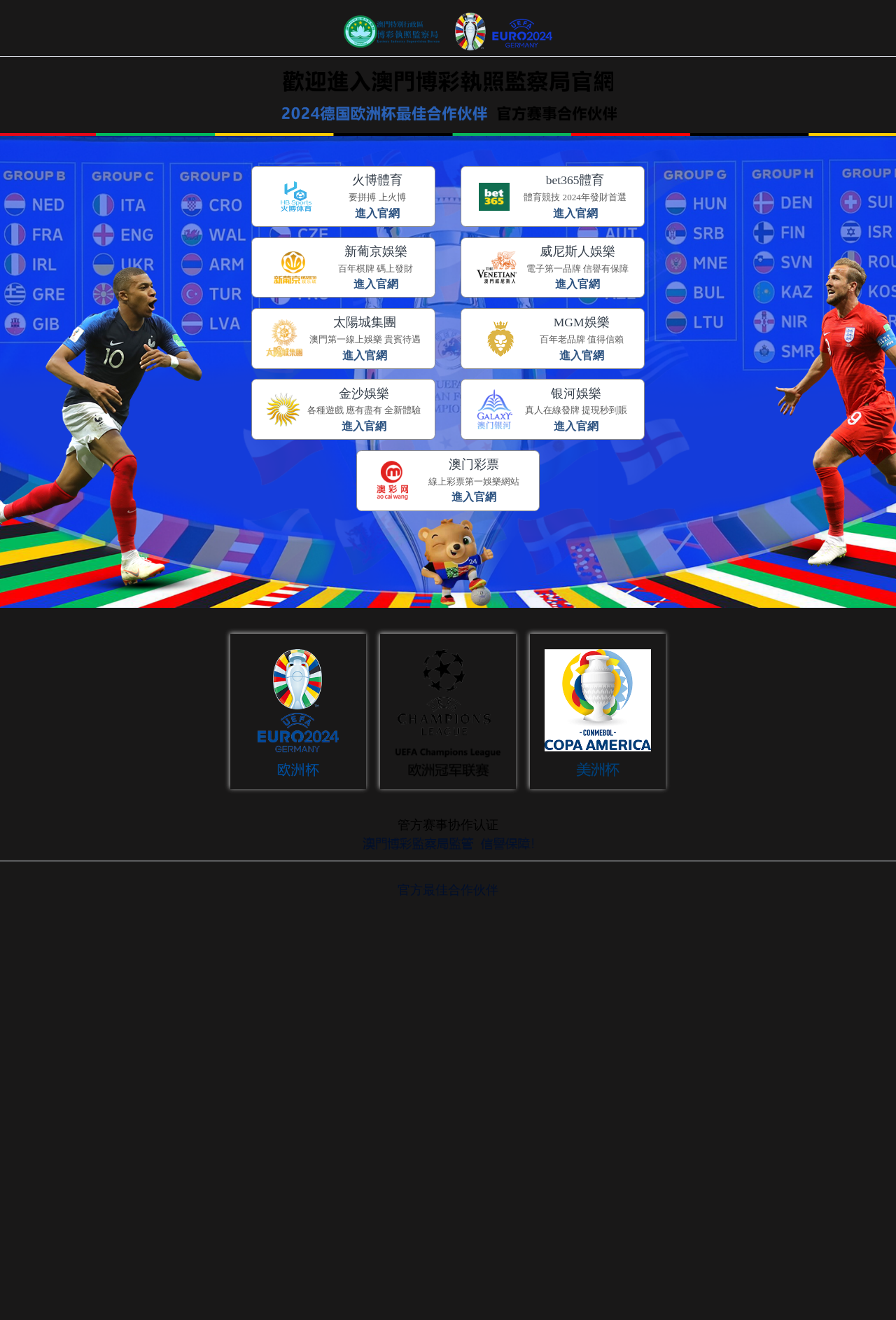What is the phone number for customer service?
Respond to the question with a single word or phrase according to the image.

800-654-7179